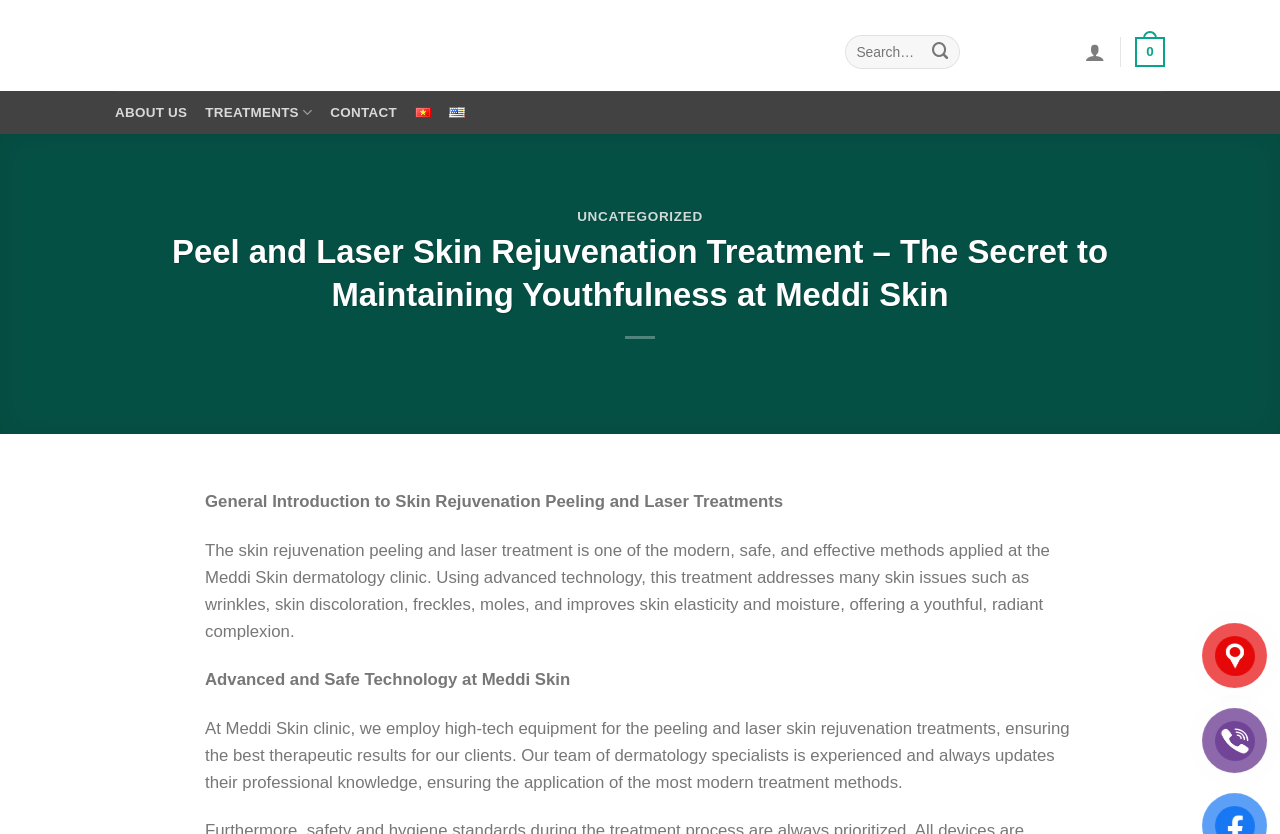Determine the bounding box coordinates of the clickable area required to perform the following instruction: "Search for something". The coordinates should be represented as four float numbers between 0 and 1: [left, top, right, bottom].

[0.66, 0.042, 0.75, 0.083]